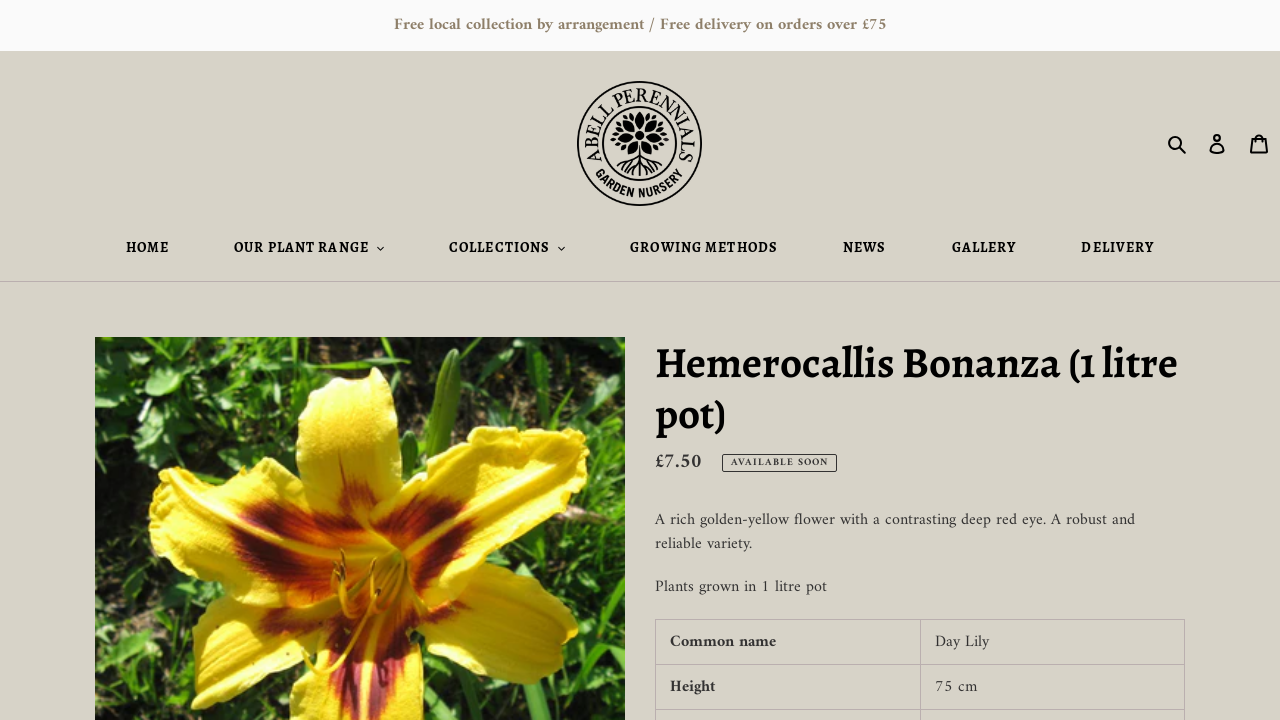Please locate the bounding box coordinates of the element's region that needs to be clicked to follow the instruction: "Click the 'Search' button". The bounding box coordinates should be provided as four float numbers between 0 and 1, i.e., [left, top, right, bottom].

[0.907, 0.181, 0.934, 0.217]